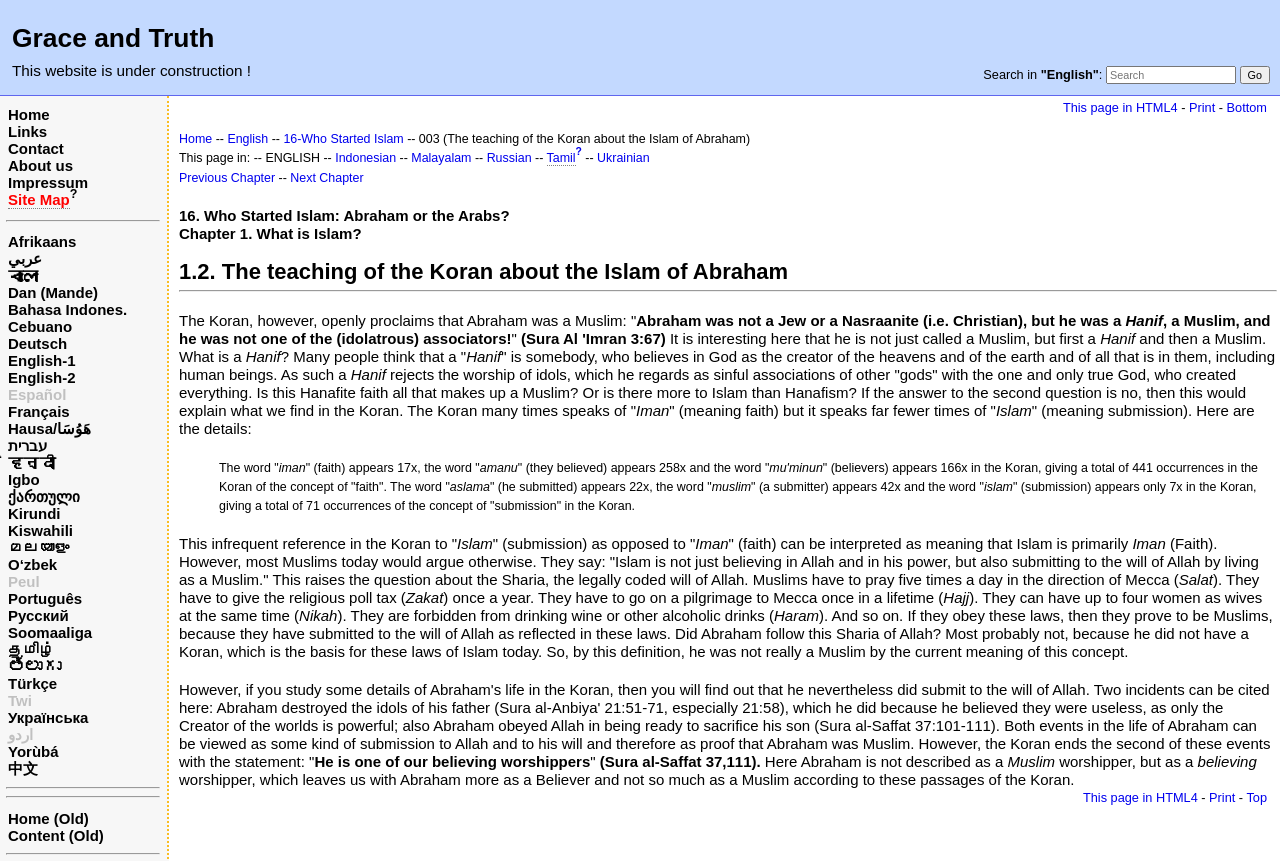Determine the bounding box coordinates for the area that should be clicked to carry out the following instruction: "Select Afrikaans language".

[0.006, 0.271, 0.06, 0.29]